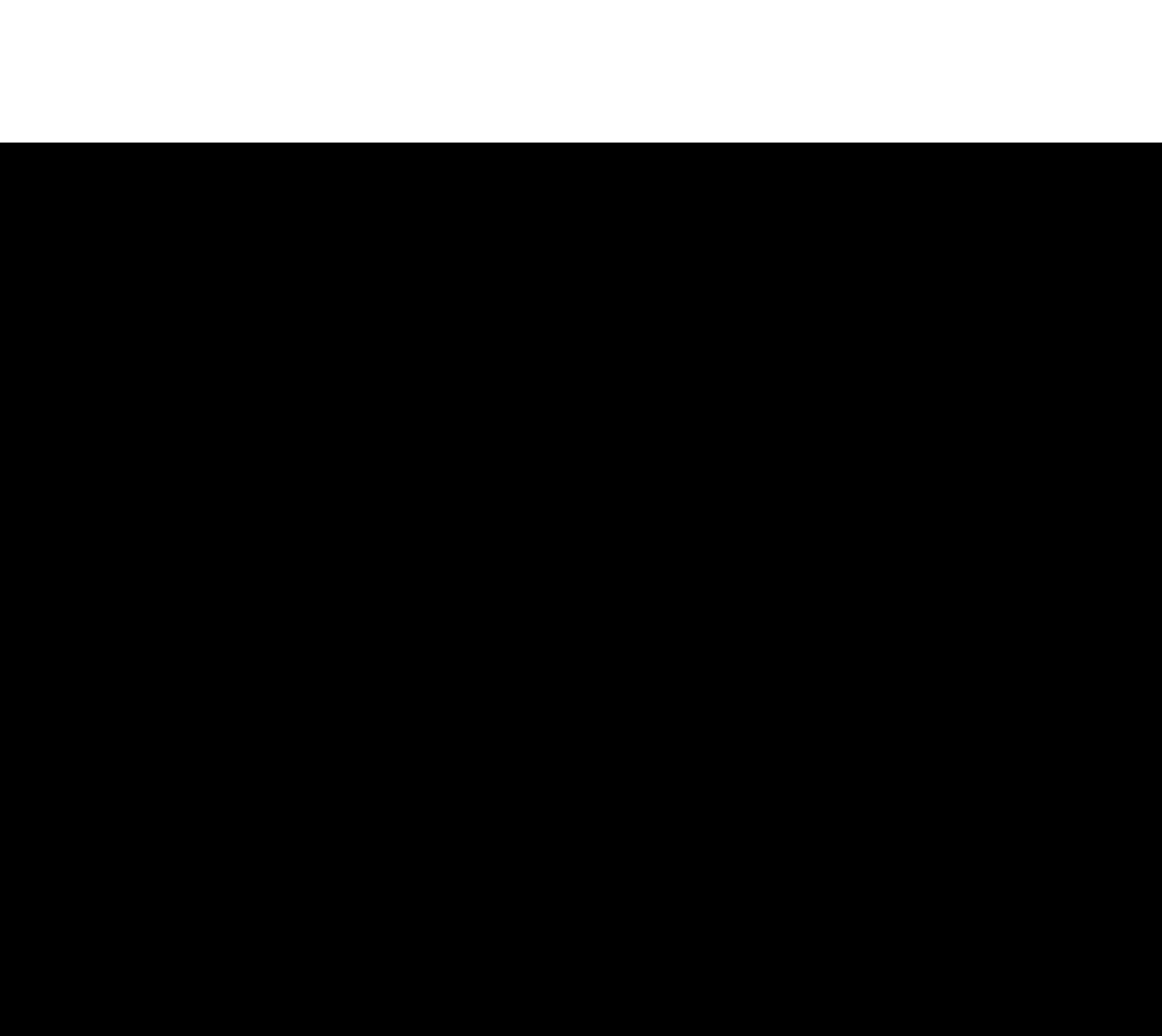Based on the element description Digital Extras, identify the bounding box of the UI element in the given webpage screenshot. The coordinates should be in the format (top-left x, top-left y, bottom-right x, bottom-right y) and must be between 0 and 1.

[0.261, 0.668, 0.38, 0.696]